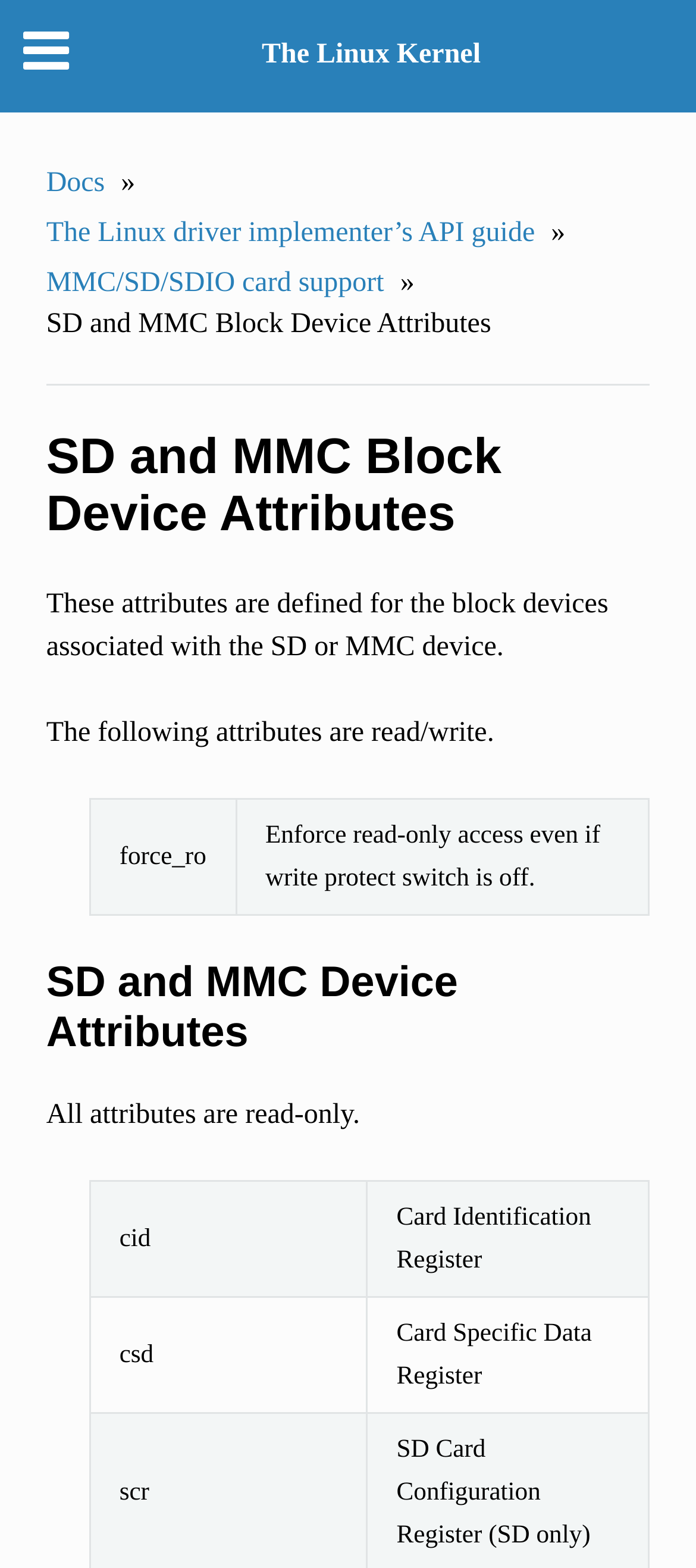Describe every aspect of the webpage comprehensively.

This webpage is about SD and MMC Block Device Attributes in the Linux Kernel documentation. At the top, there is a navigation bar with a link to "The Linux Kernel" on the left side. Below the navigation bar, there is a breadcrumbs navigation section that displays the path "Docs » The Linux driver implementer’s API guide » MMC/SD/SDIO card support » SD and MMC Block Device Attributes". 

The main content of the webpage is divided into two sections. The first section is about SD and MMC Block Device Attributes, which has a heading at the top. Below the heading, there is a paragraph of text that explains the attributes are defined for the block devices associated with the SD or MMC device. The following paragraph explains that the attributes are read/write. 

Below these paragraphs, there is a blockquote that contains a table with two columns. The table lists several attributes, including "force_ro", with their descriptions. 

The second section is about SD and MMC Device Attributes, which also has a heading at the top. Below the heading, there is a paragraph of text that states that all attributes are read-only. This section also contains a table with two columns, listing several attributes, including "cid" and "csd", with their descriptions.